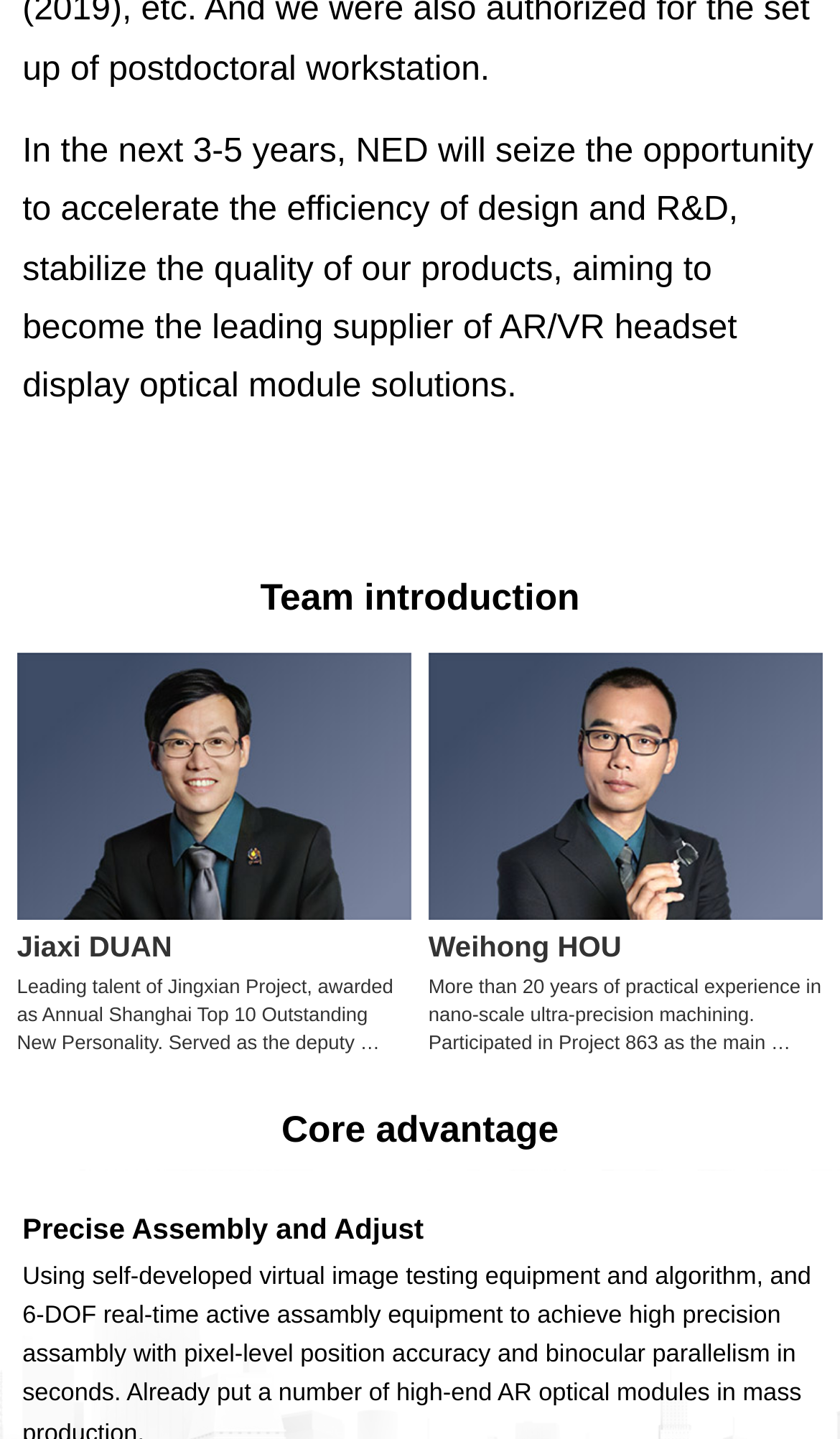Please answer the following question using a single word or phrase: How many team members are introduced?

2